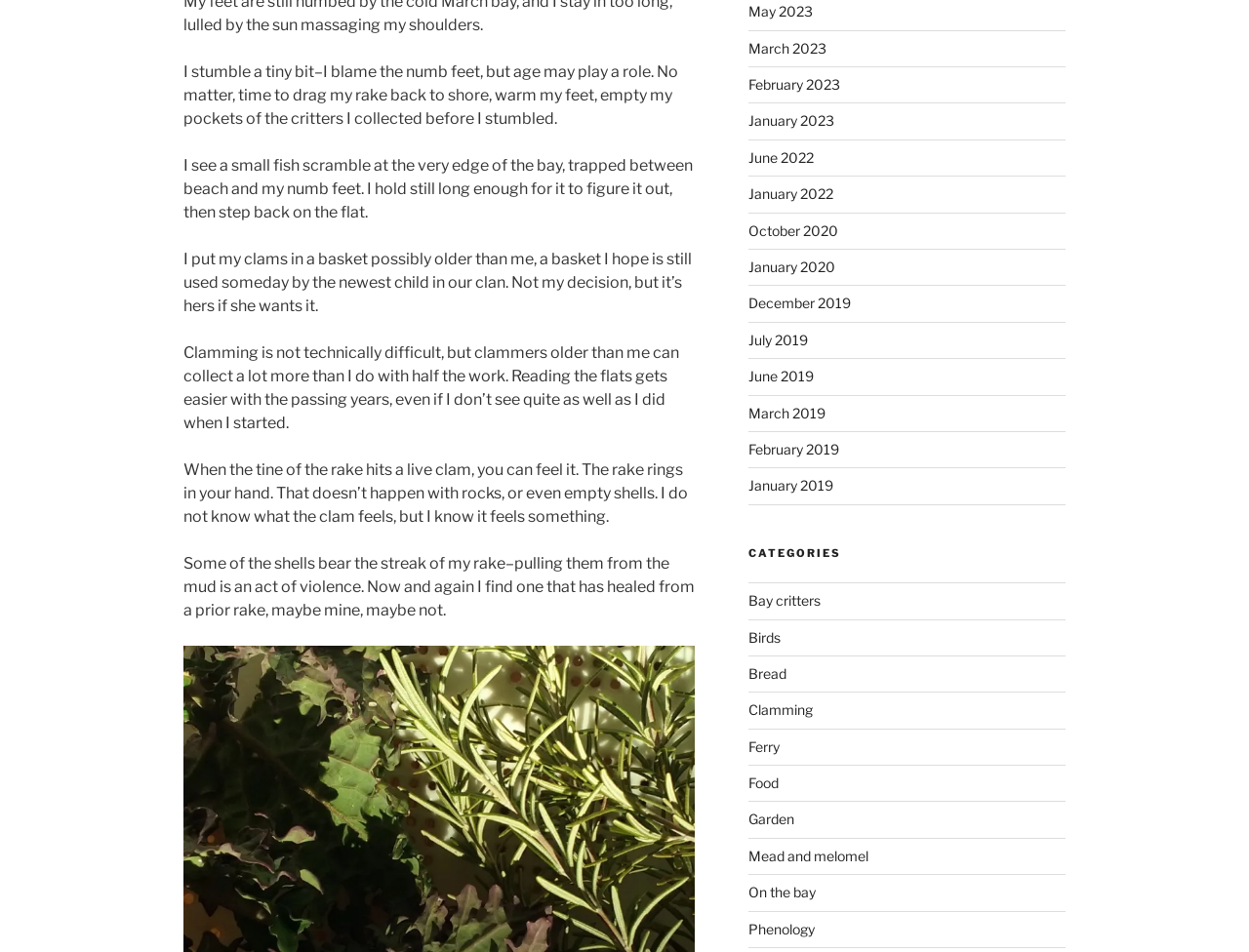Locate the bounding box coordinates of the area that needs to be clicked to fulfill the following instruction: "Browse Bay critters". The coordinates should be in the format of four float numbers between 0 and 1, namely [left, top, right, bottom].

[0.599, 0.622, 0.657, 0.639]